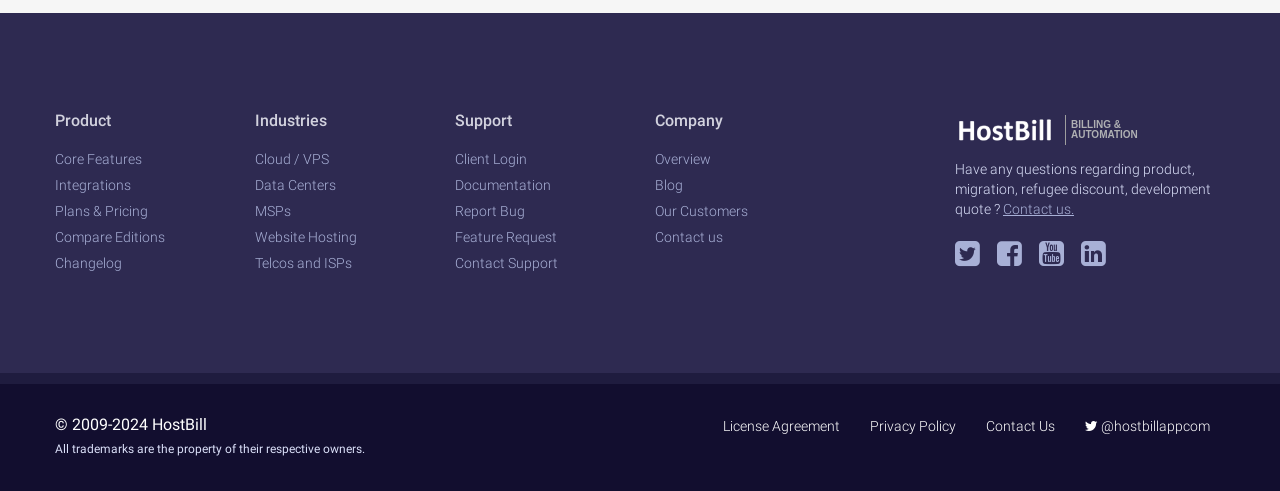Respond with a single word or phrase for the following question: 
How many social media links are present on this webpage?

4